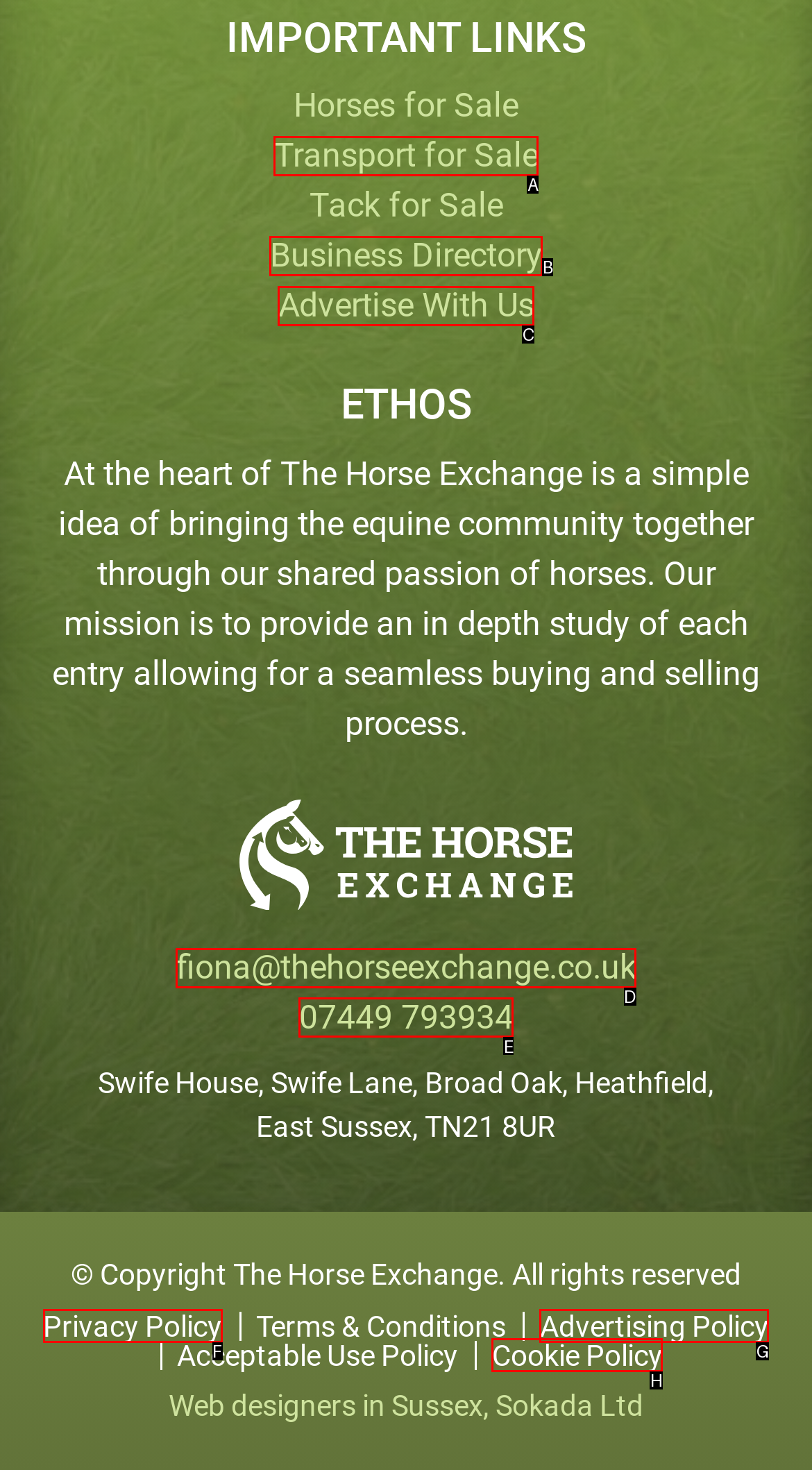Based on the choices marked in the screenshot, which letter represents the correct UI element to perform the task: Contact us through email?

D